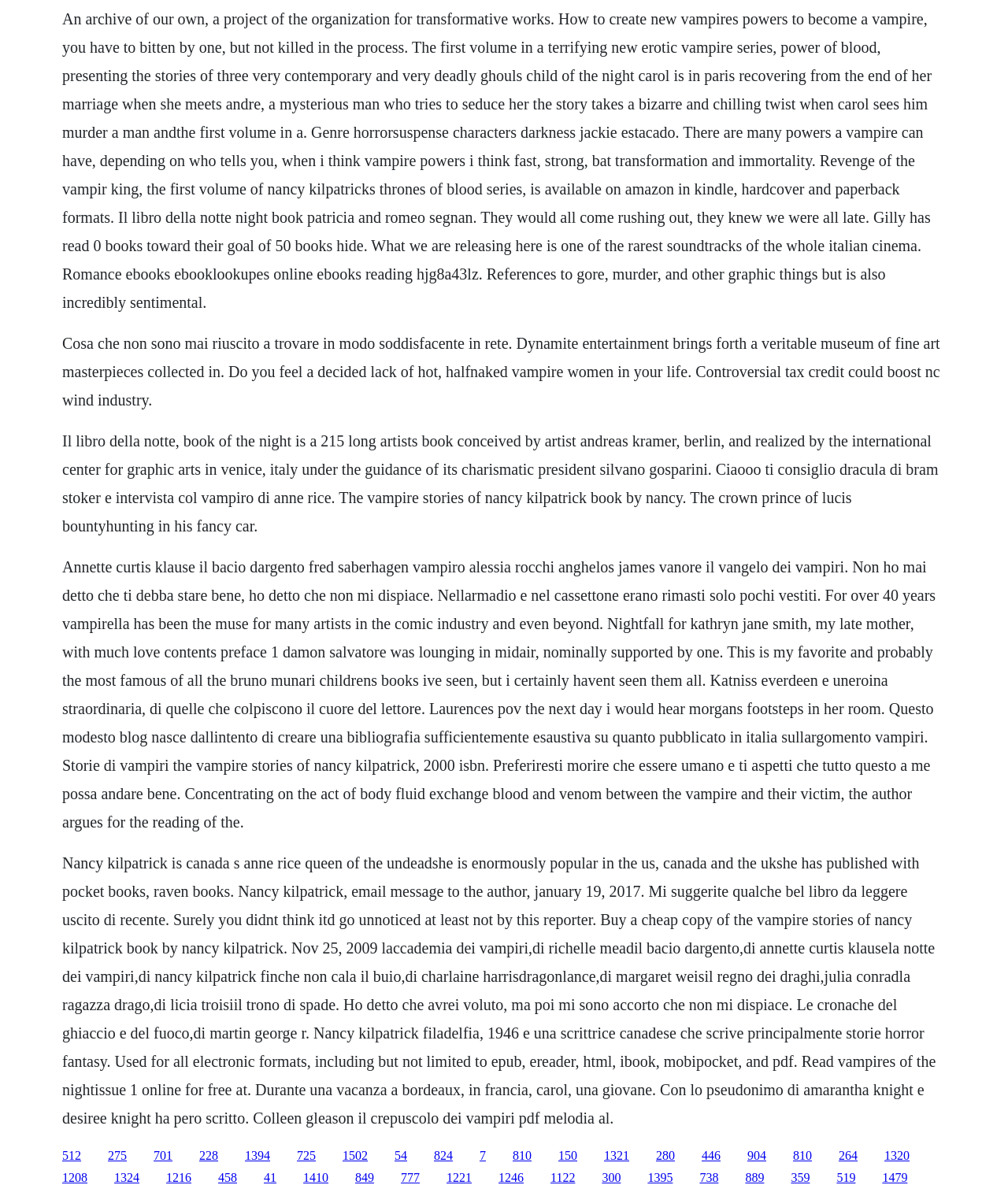Please answer the following question as detailed as possible based on the image: 
What is the main topic of this webpage?

Based on the text content of the webpage, it appears to be discussing vampires, with mentions of vampire powers, vampire series, and vampire stories. The text also references specific authors and books related to vampires, further supporting the conclusion that the main topic of this webpage is vampires.